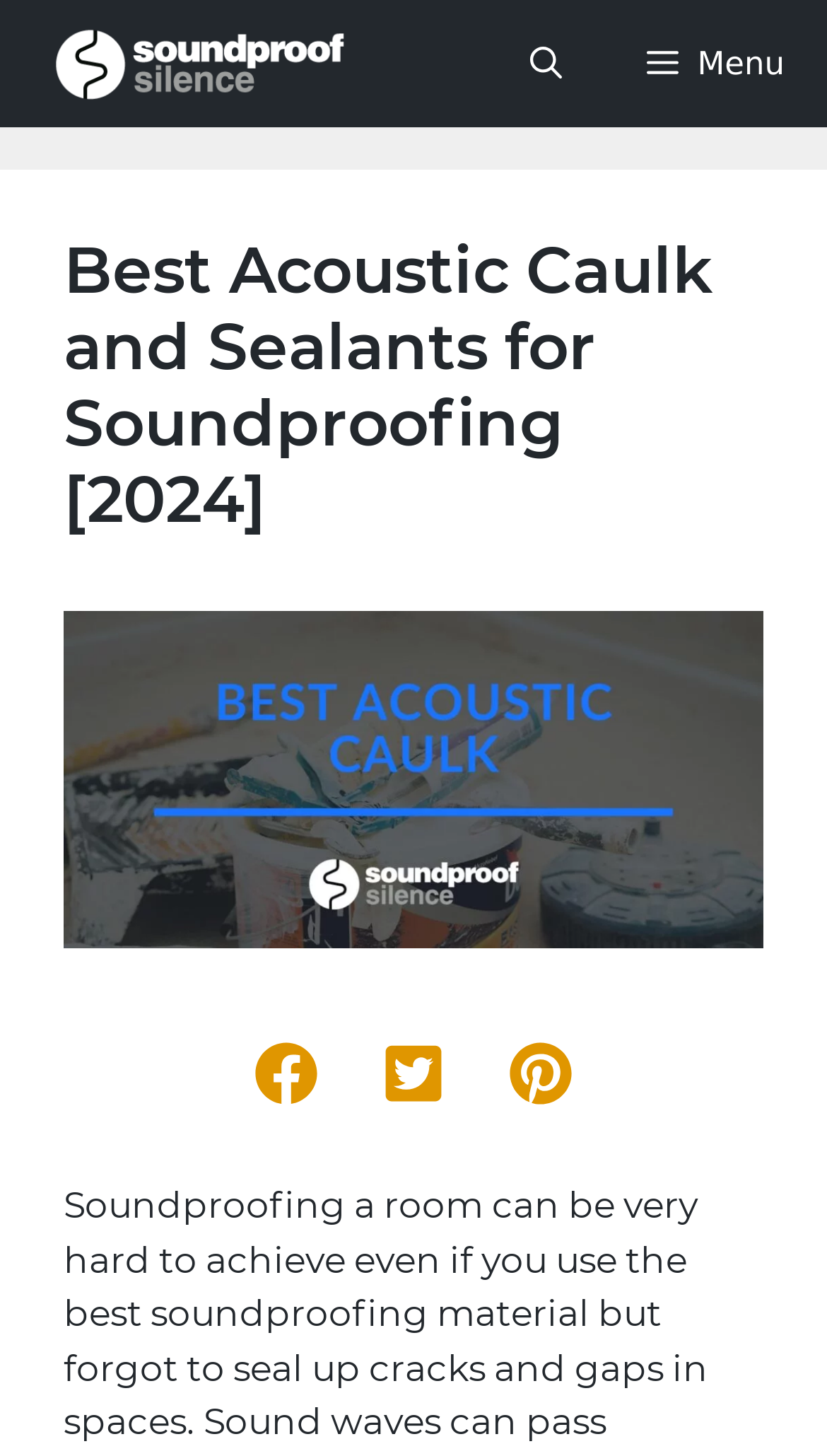Offer a meticulous caption that includes all visible features of the webpage.

The webpage is about finding the best acoustic caulk and sealants for soundproofing. At the top left of the page, there is a link to "Soundproof Silence" accompanied by an image with the same name. To the right of this link, there is another link to "Open Search Bar". A "Menu" button is located at the top right corner of the page, which controls a mobile menu.

Below the top navigation section, there is a header section that spans almost the entire width of the page. Within this section, there is a heading that reads "Best Acoustic Caulk and Sealants for Soundproofing [2024]". Below the heading, there is a large image related to "best acoustic caulk". Further down, there are three smaller images arranged horizontally, but their contents are not specified.

Overall, the page appears to be focused on providing information and resources related to soundproofing, with a focus on acoustic caulk and sealants.